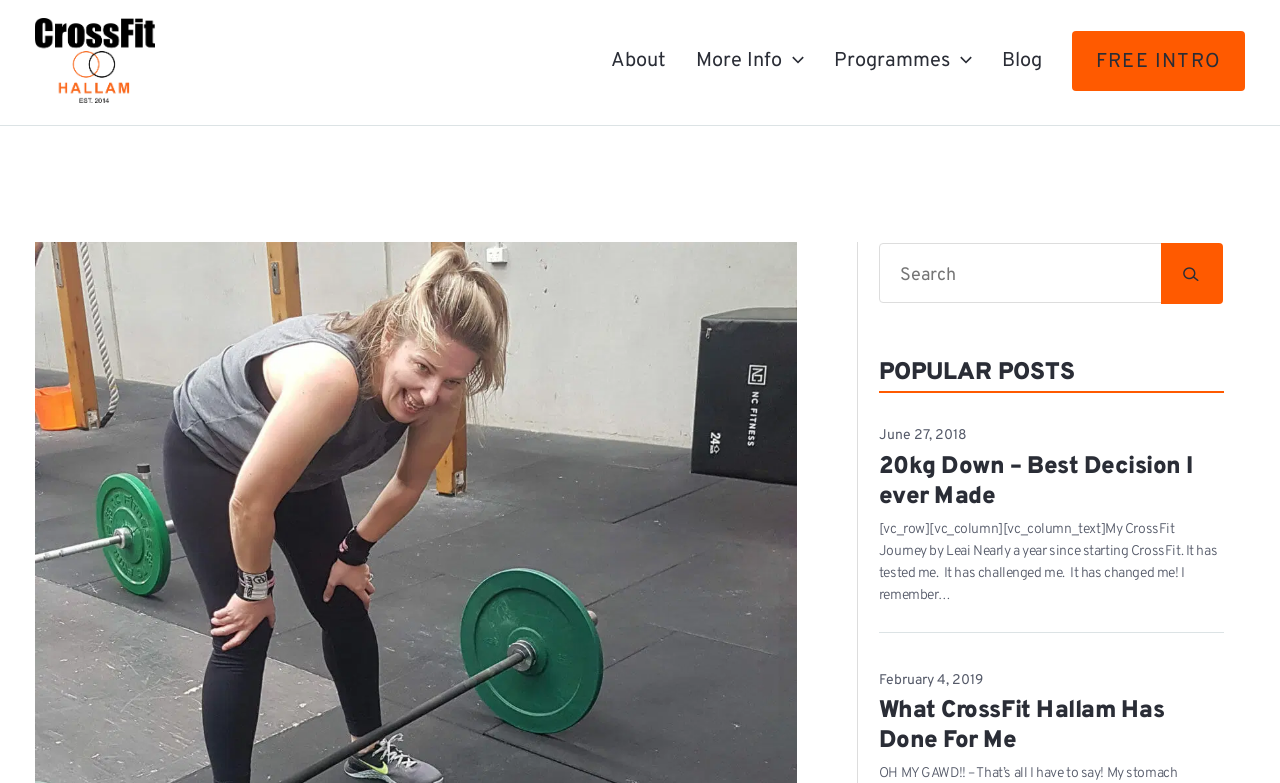Locate the bounding box coordinates of the clickable part needed for the task: "Read the blog".

[0.771, 0.039, 0.826, 0.116]